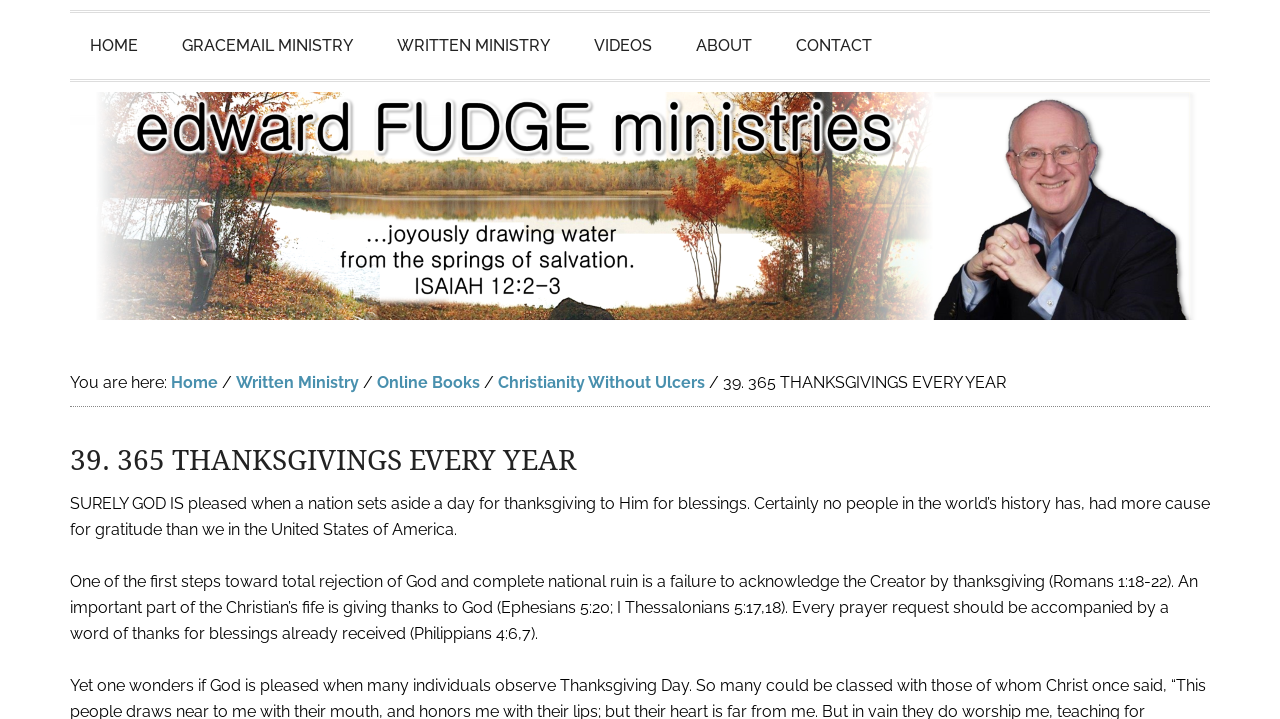Please determine and provide the text content of the webpage's heading.

39. 365 THANKSGIVINGS EVERY YEAR